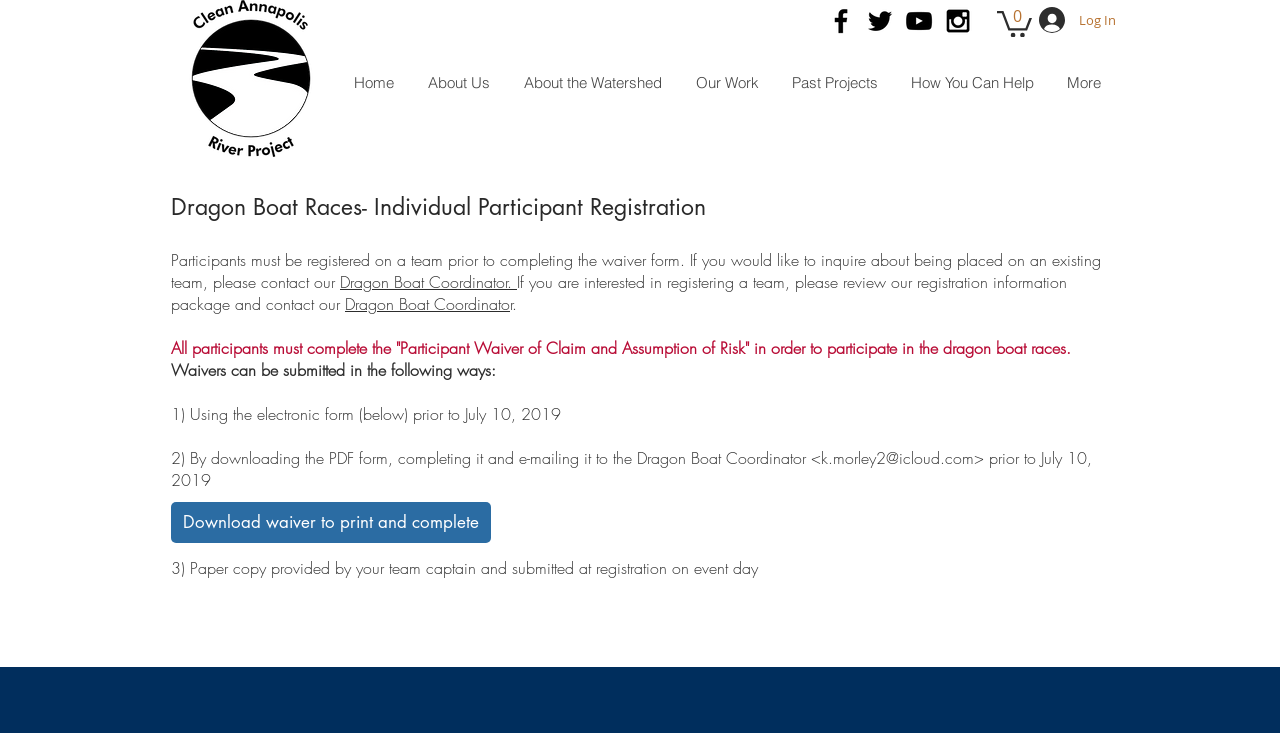How can participants submit their waivers?
Please provide a detailed and comprehensive answer to the question.

According to the webpage, participants can submit their waivers in three ways: using the electronic form, downloading the PDF form and emailing it to the Dragon Boat Coordinator, or submitting a paper copy provided by their team captain on event day.